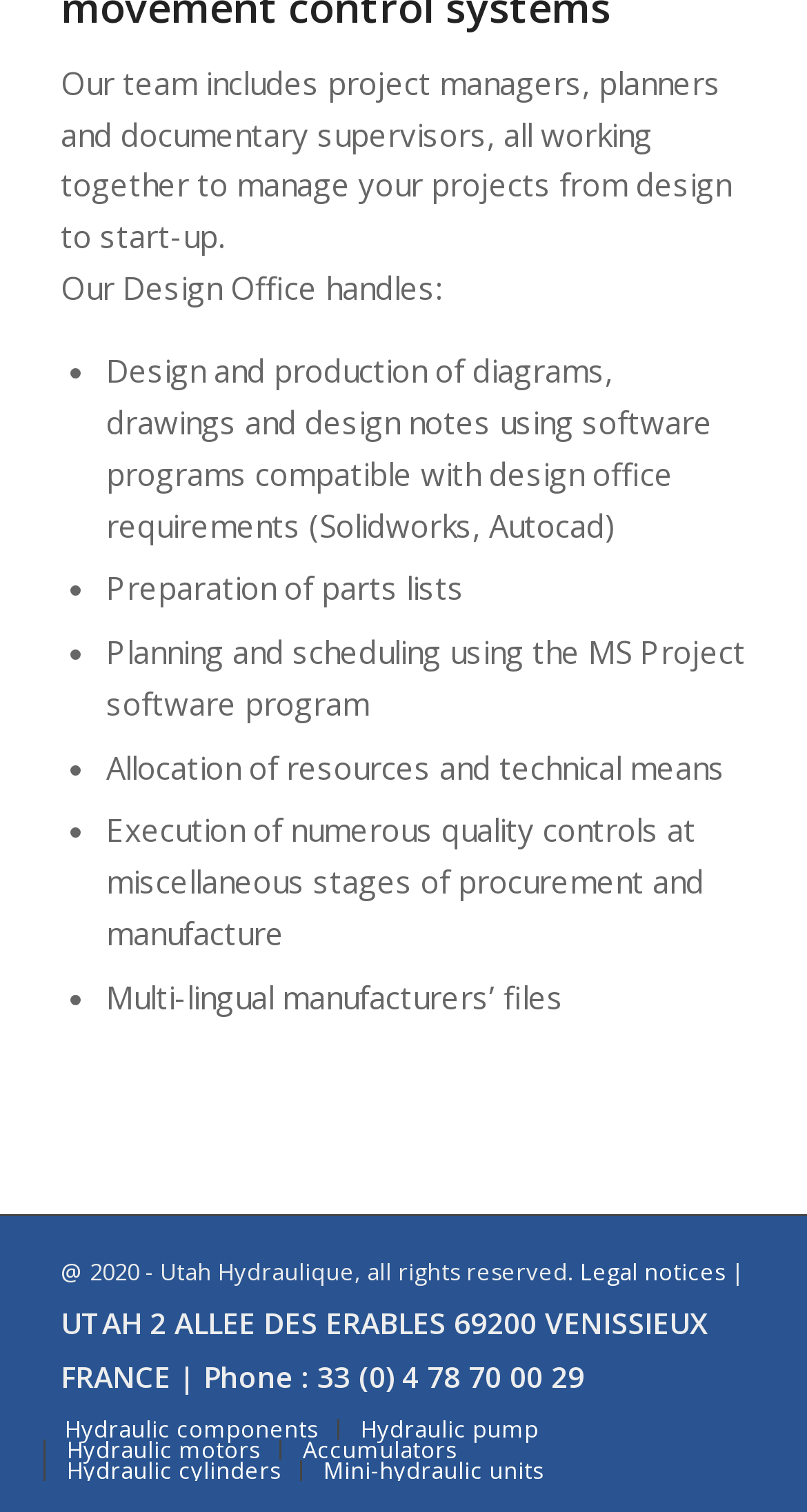What services does the design office handle? Analyze the screenshot and reply with just one word or a short phrase.

Design and production of diagrams